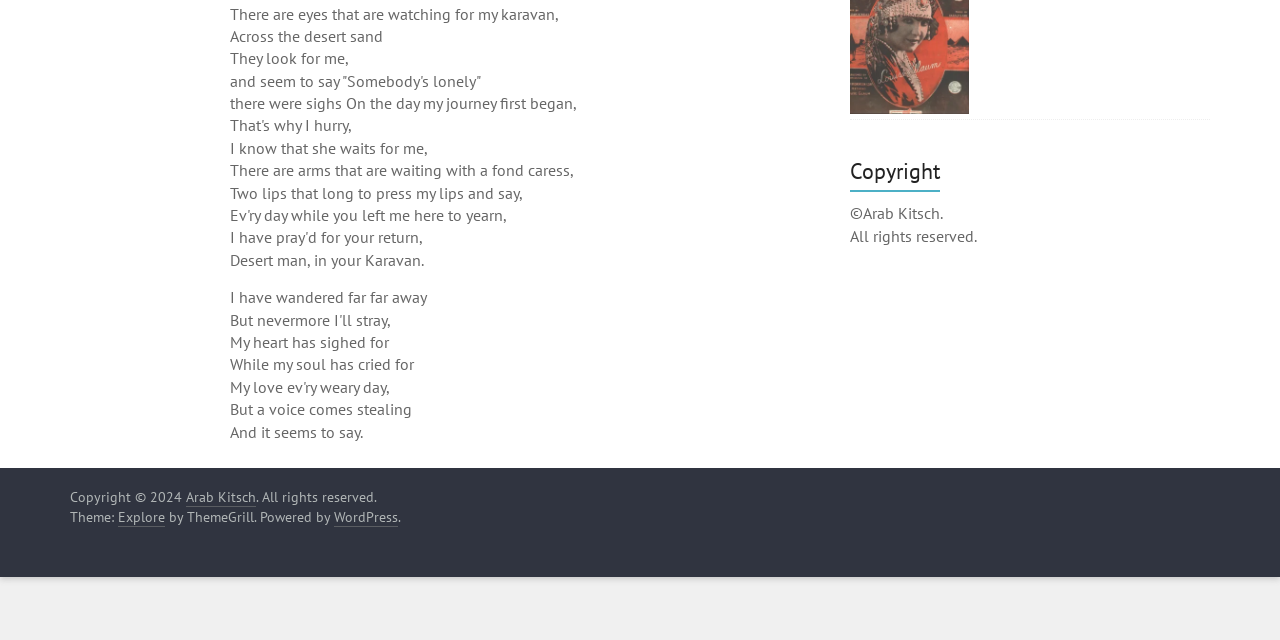Provide the bounding box coordinates in the format (top-left x, top-left y, bottom-right x, bottom-right y). All values are floating point numbers between 0 and 1. Determine the bounding box coordinate of the UI element described as: INQUIRY?

None